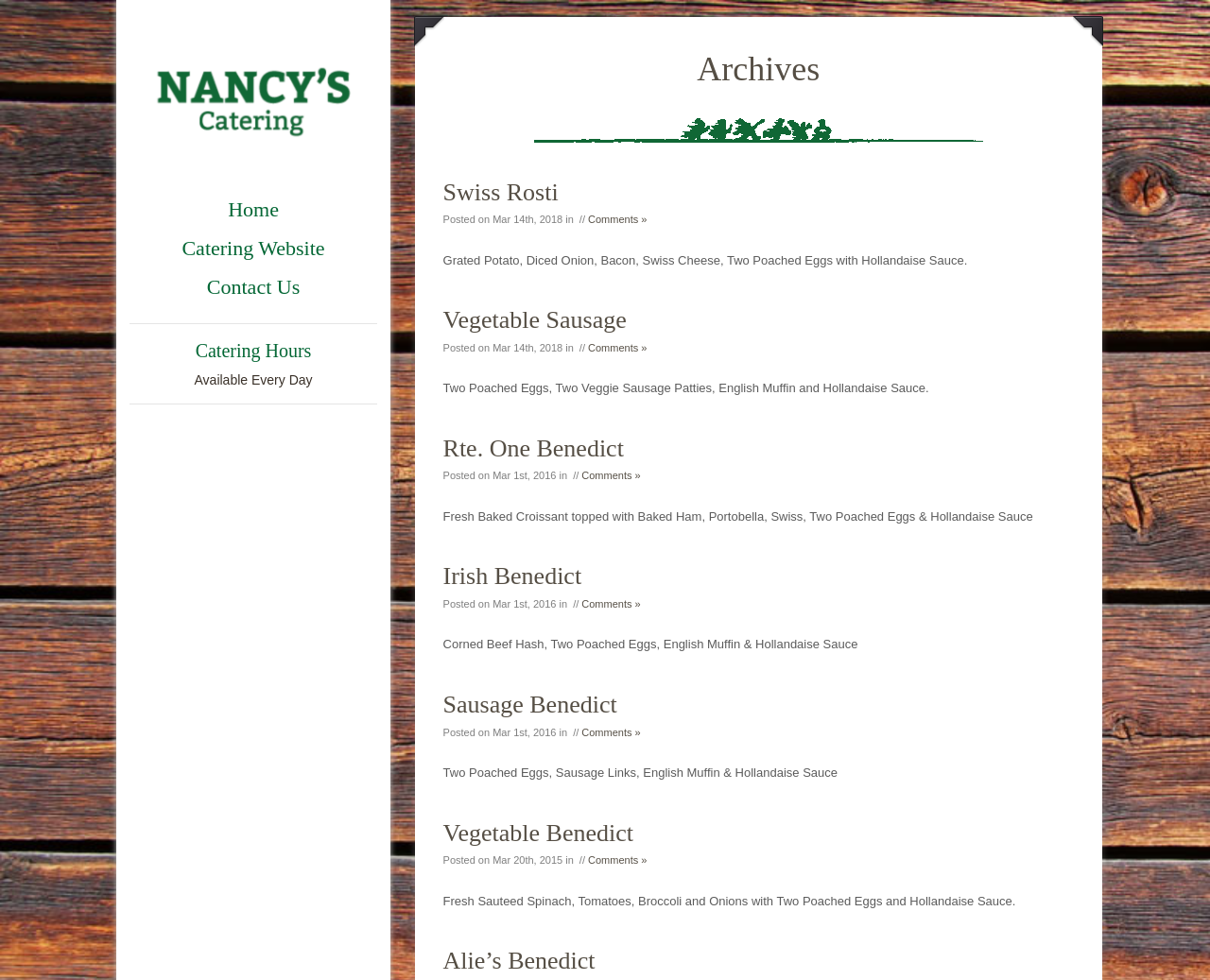Please identify the bounding box coordinates of where to click in order to follow the instruction: "Read about 'Vegetable Sausage'".

[0.366, 0.313, 0.518, 0.341]